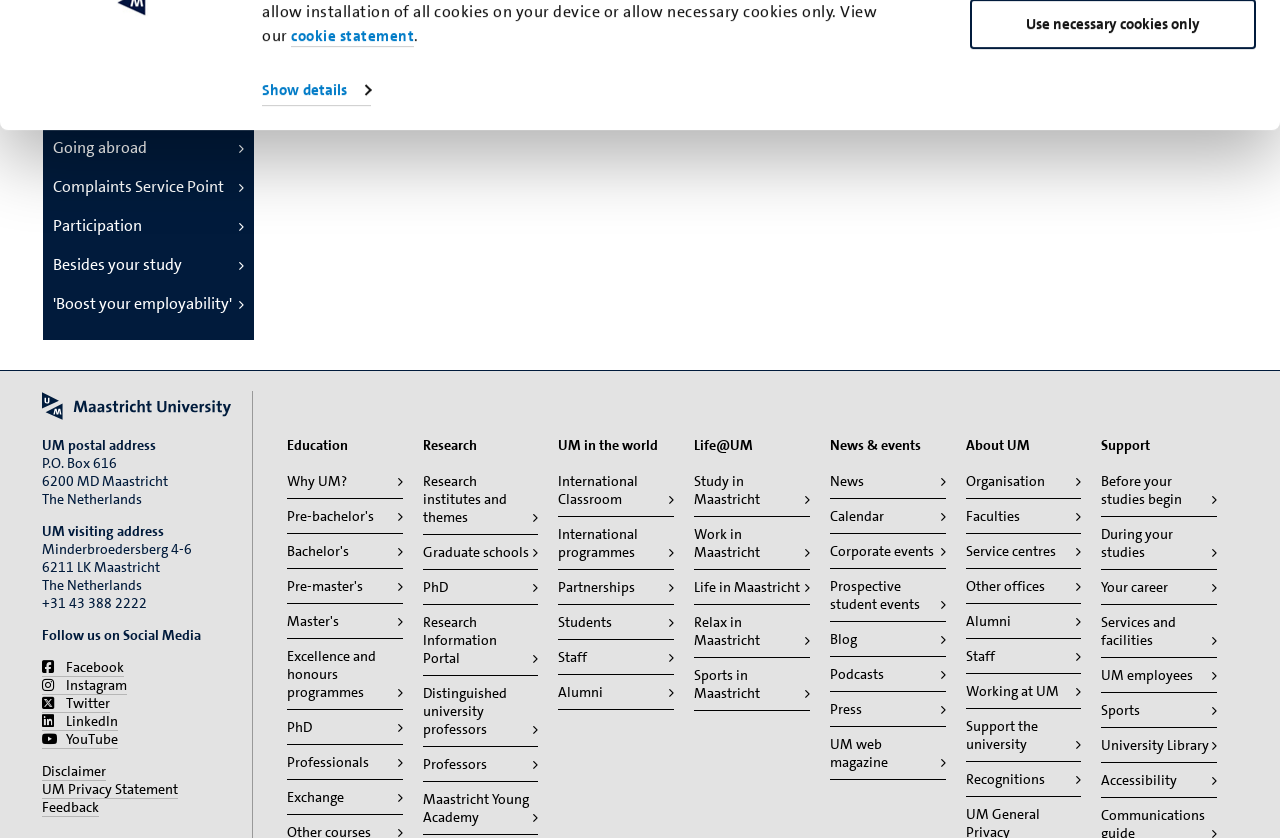Determine the bounding box coordinates (top-left x, top-left y, bottom-right x, bottom-right y) of the UI element described in the following text: News

[0.648, 0.563, 0.739, 0.585]